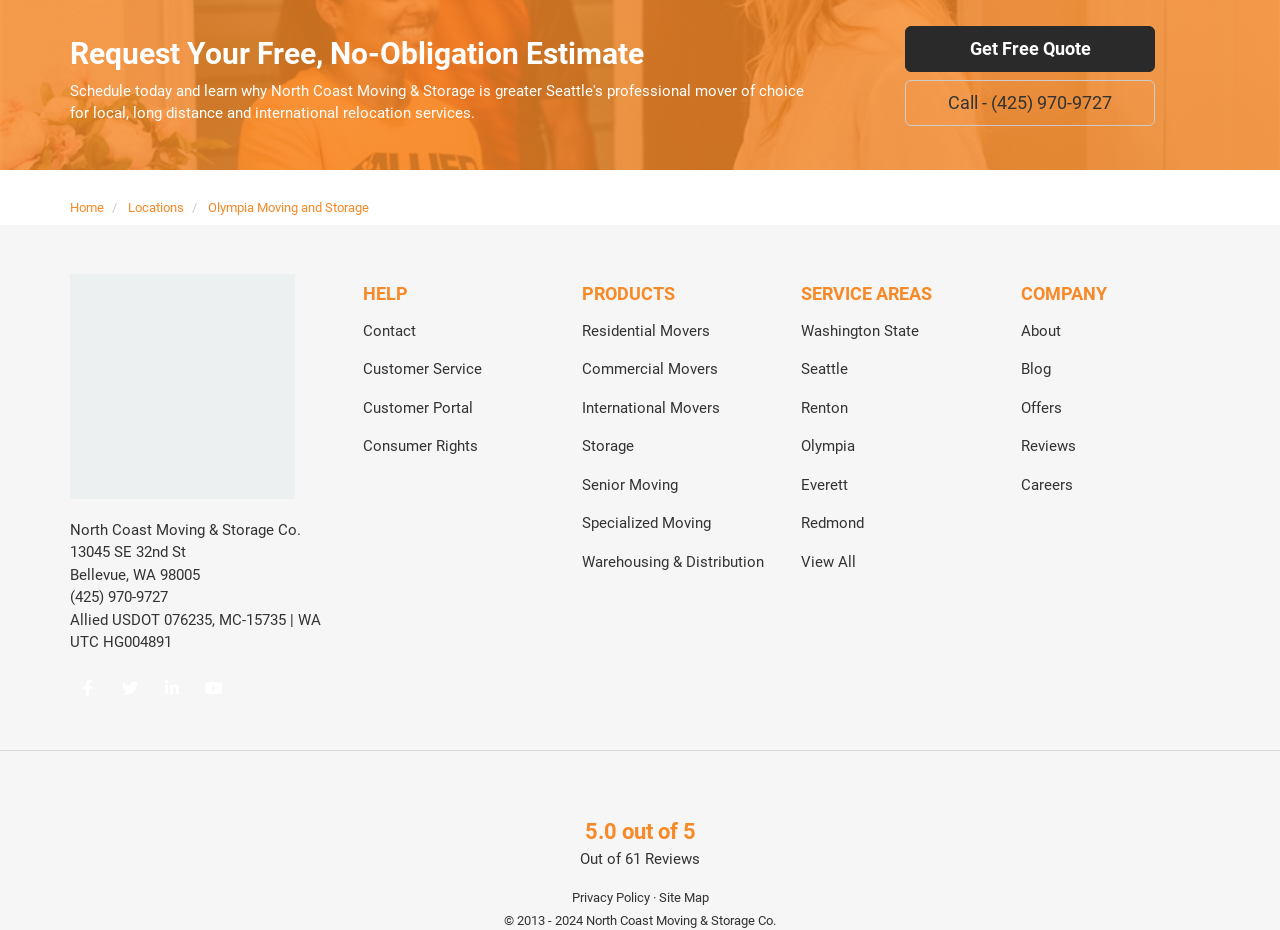What type of services does North Coast Moving & Storage Co. offer?
Use the information from the image to give a detailed answer to the question.

I found the services by looking at the links in the middle section of the webpage, which provide a list of services including Residential Movers, Commercial Movers, International Movers, Storage, and more.